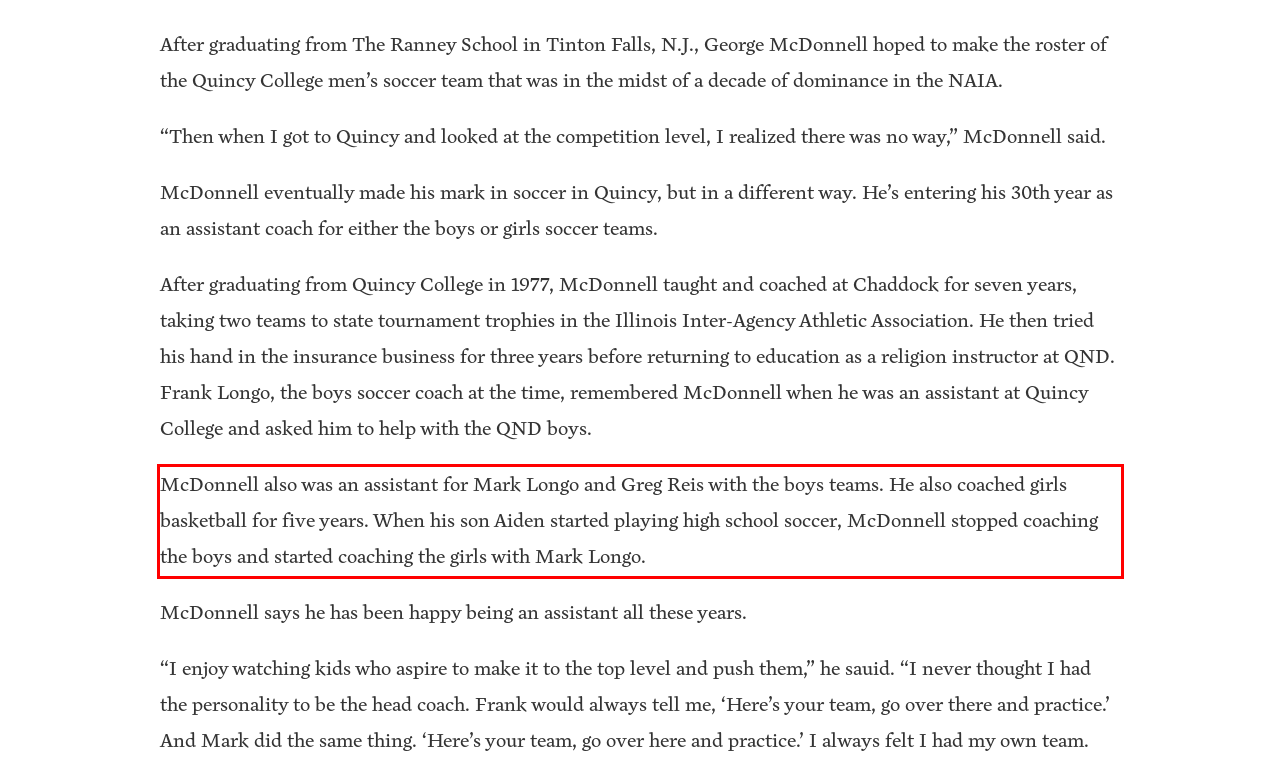With the given screenshot of a webpage, locate the red rectangle bounding box and extract the text content using OCR.

McDonnell also was an assistant for Mark Longo and Greg Reis with the boys teams. He also coached girls basketball for five years. When his son Aiden started playing high school soccer, McDonnell stopped coaching the boys and started coaching the girls with Mark Longo.